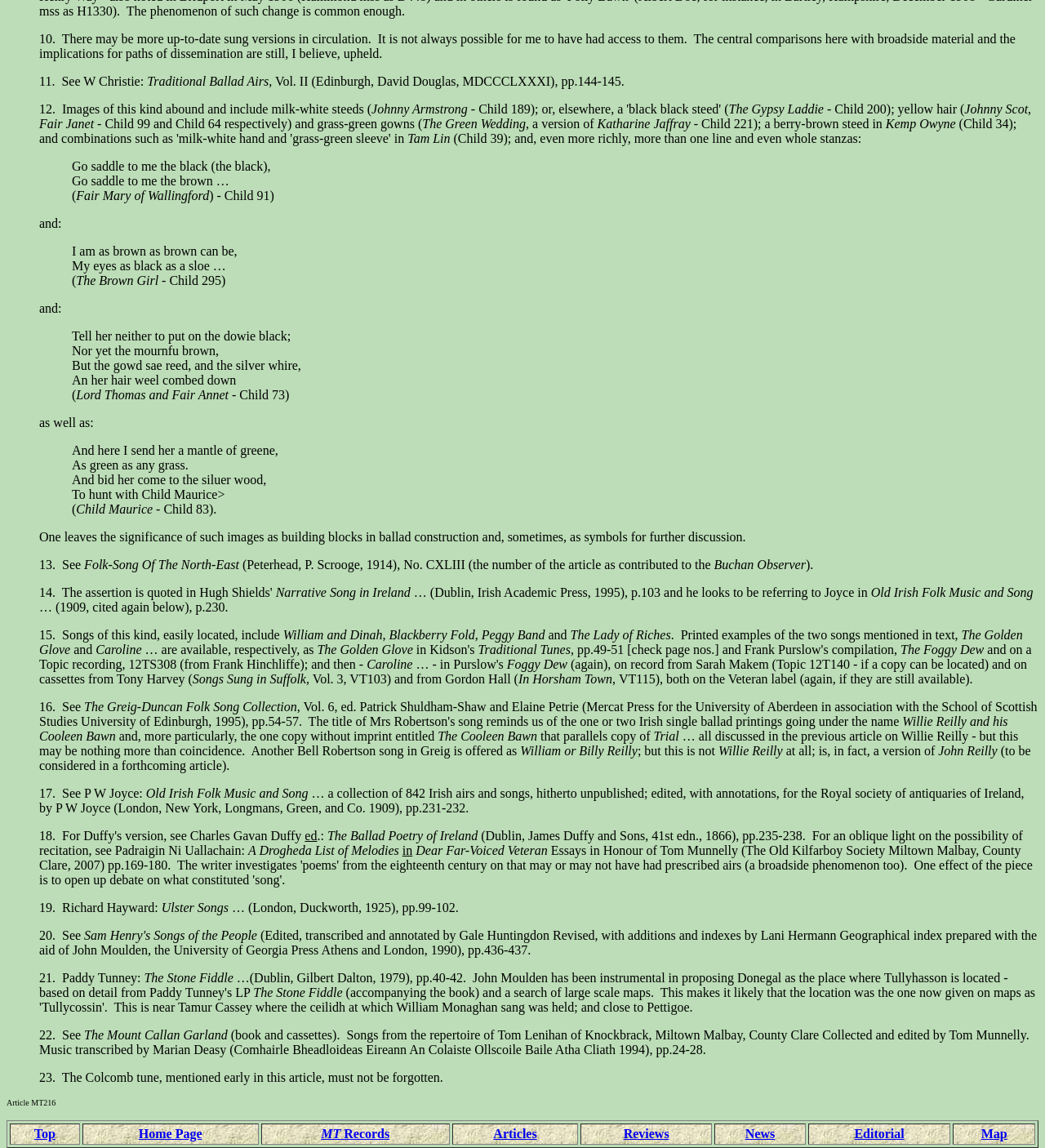Identify the bounding box coordinates of the clickable region required to complete the instruction: "read the song lyrics". The coordinates should be given as four float numbers within the range of 0 and 1, i.e., [left, top, right, bottom].

[0.069, 0.287, 0.962, 0.351]